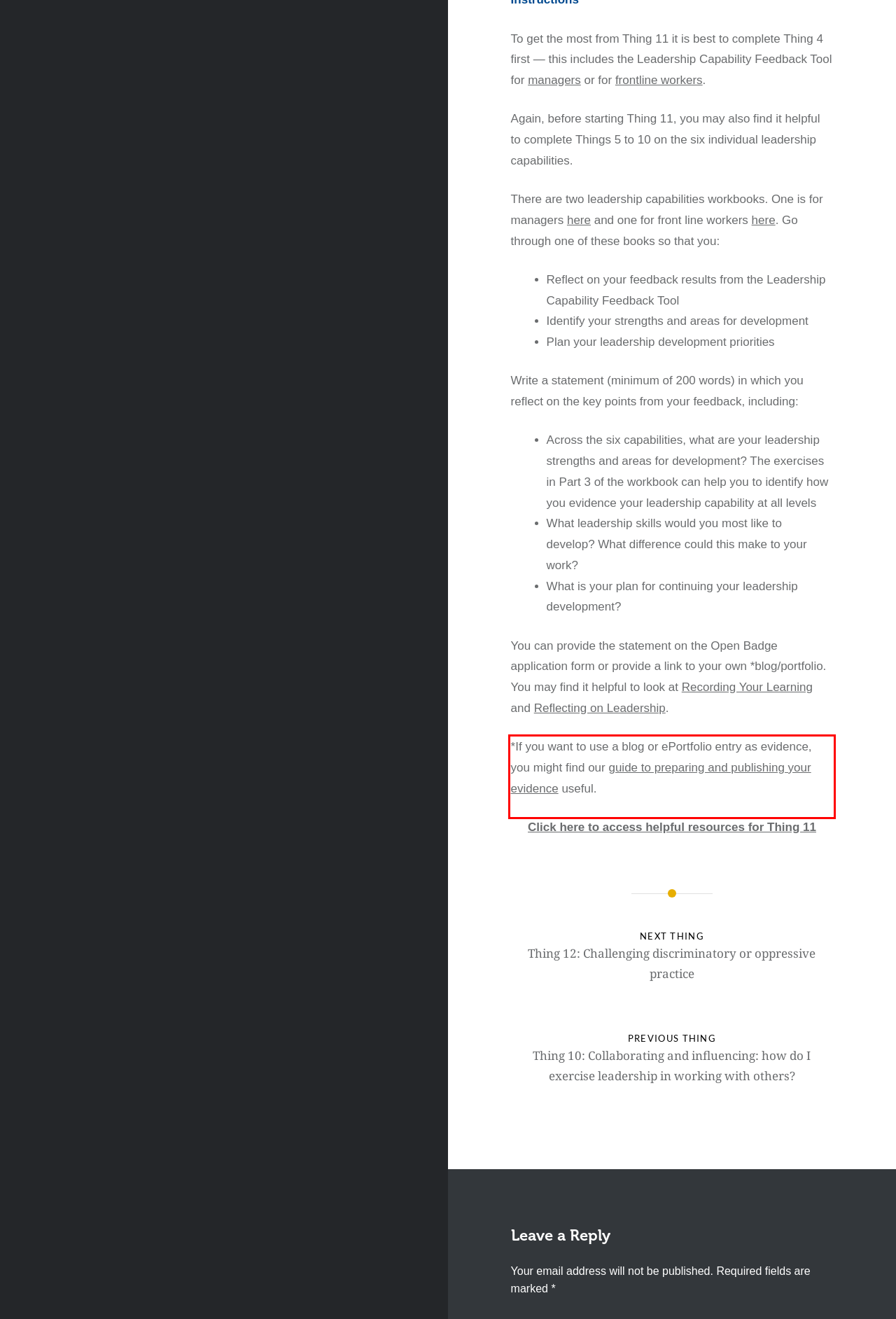Using the provided screenshot of a webpage, recognize the text inside the red rectangle bounding box by performing OCR.

*If you want to use a blog or ePortfolio entry as evidence, you might find our guide to preparing and publishing your evidence useful.